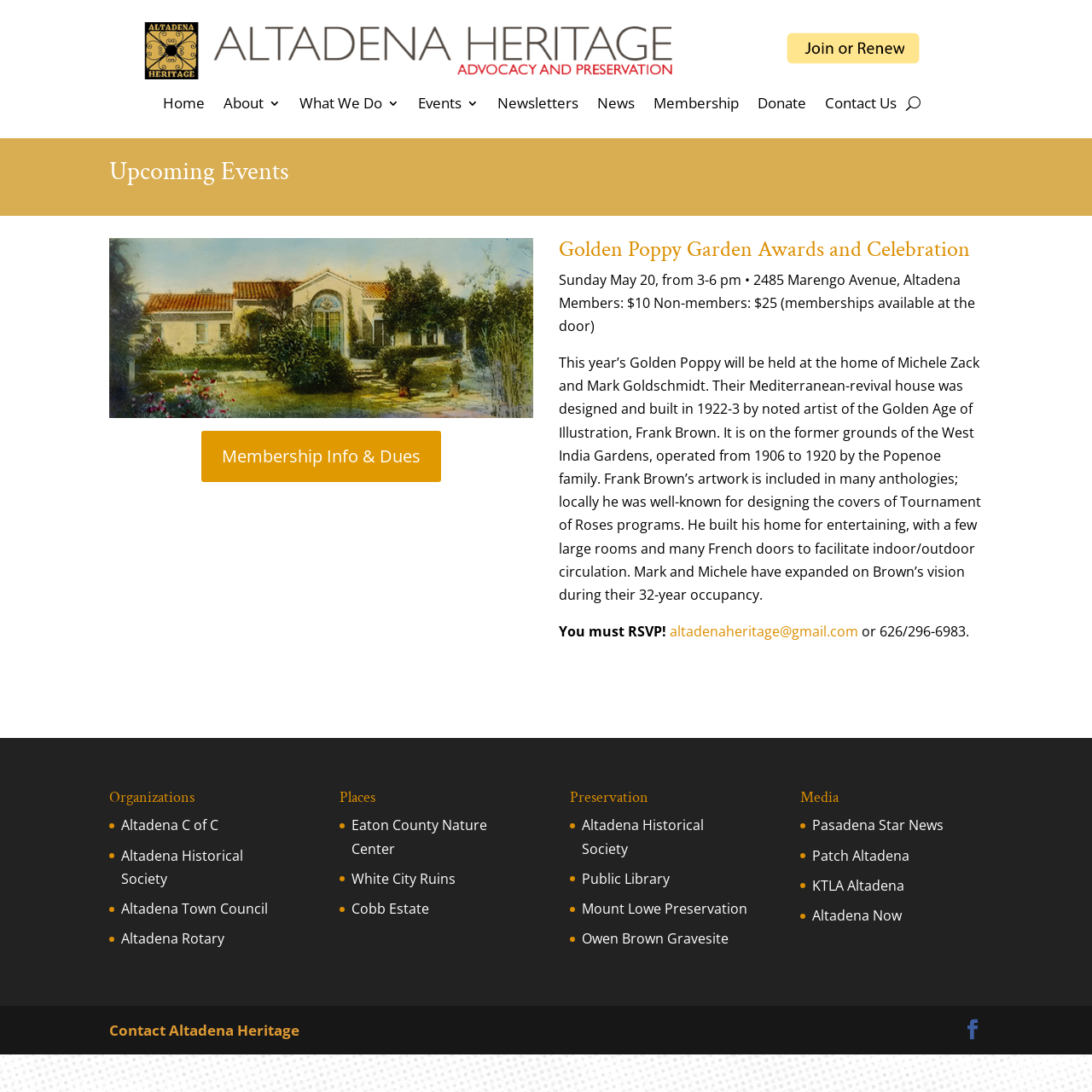What is the email address to RSVP for the event?
Please use the image to provide a one-word or short phrase answer.

altadenaheritage@gmail.com